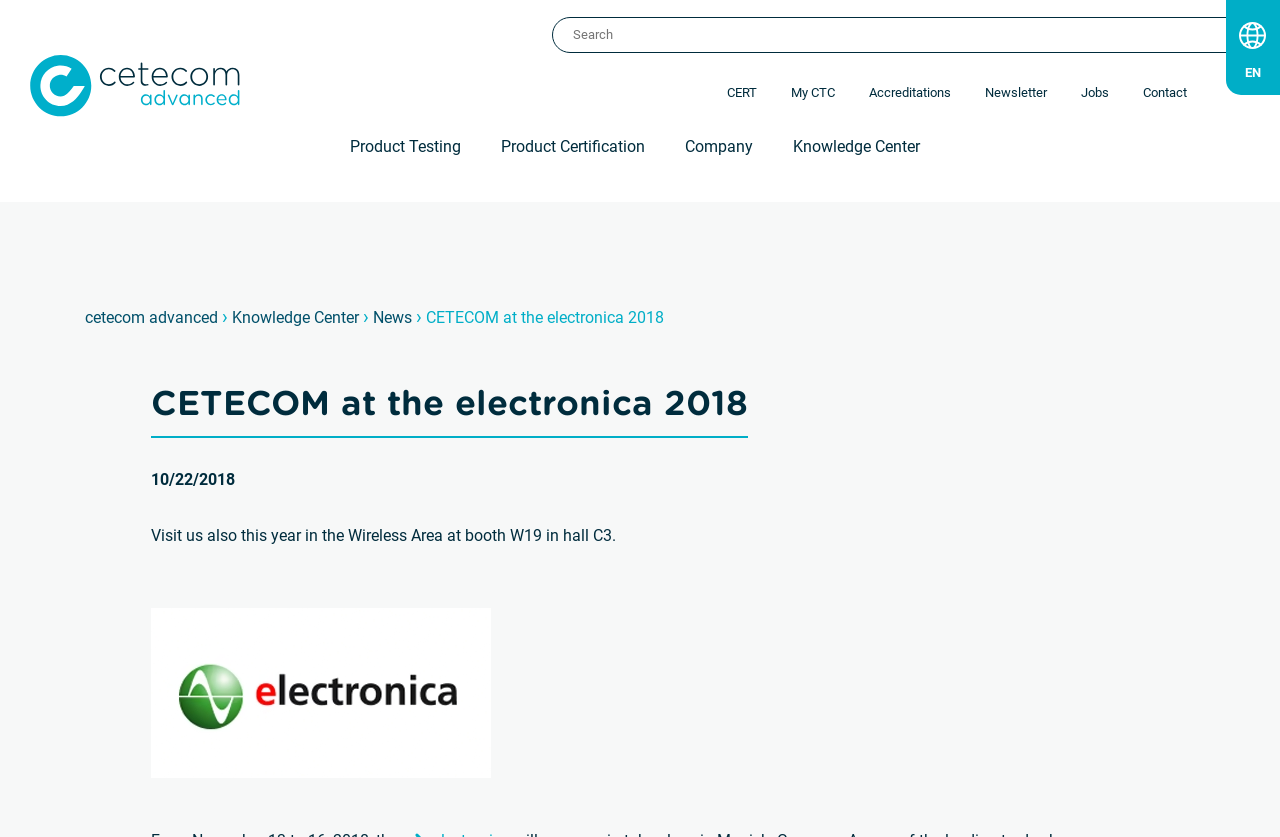Please specify the bounding box coordinates of the clickable section necessary to execute the following command: "View this page in English".

[0.958, 0.07, 1.0, 0.093]